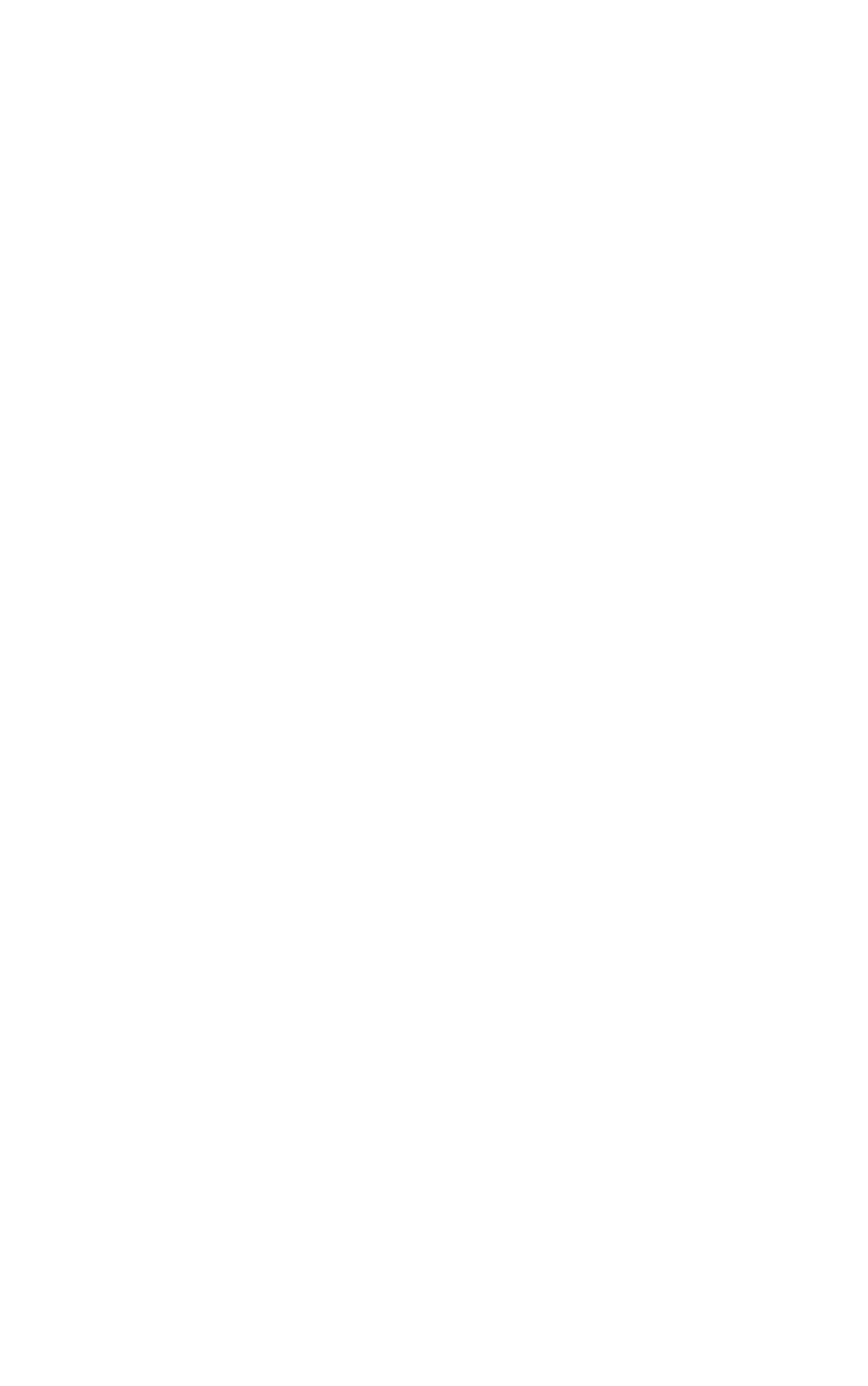What is the previous post?
Offer a detailed and full explanation in response to the question.

The previous post can be found in the navigation section, where it says 'Previous post:' followed by the link 'How To Meditate Properly', which indicates the title of the previous post.